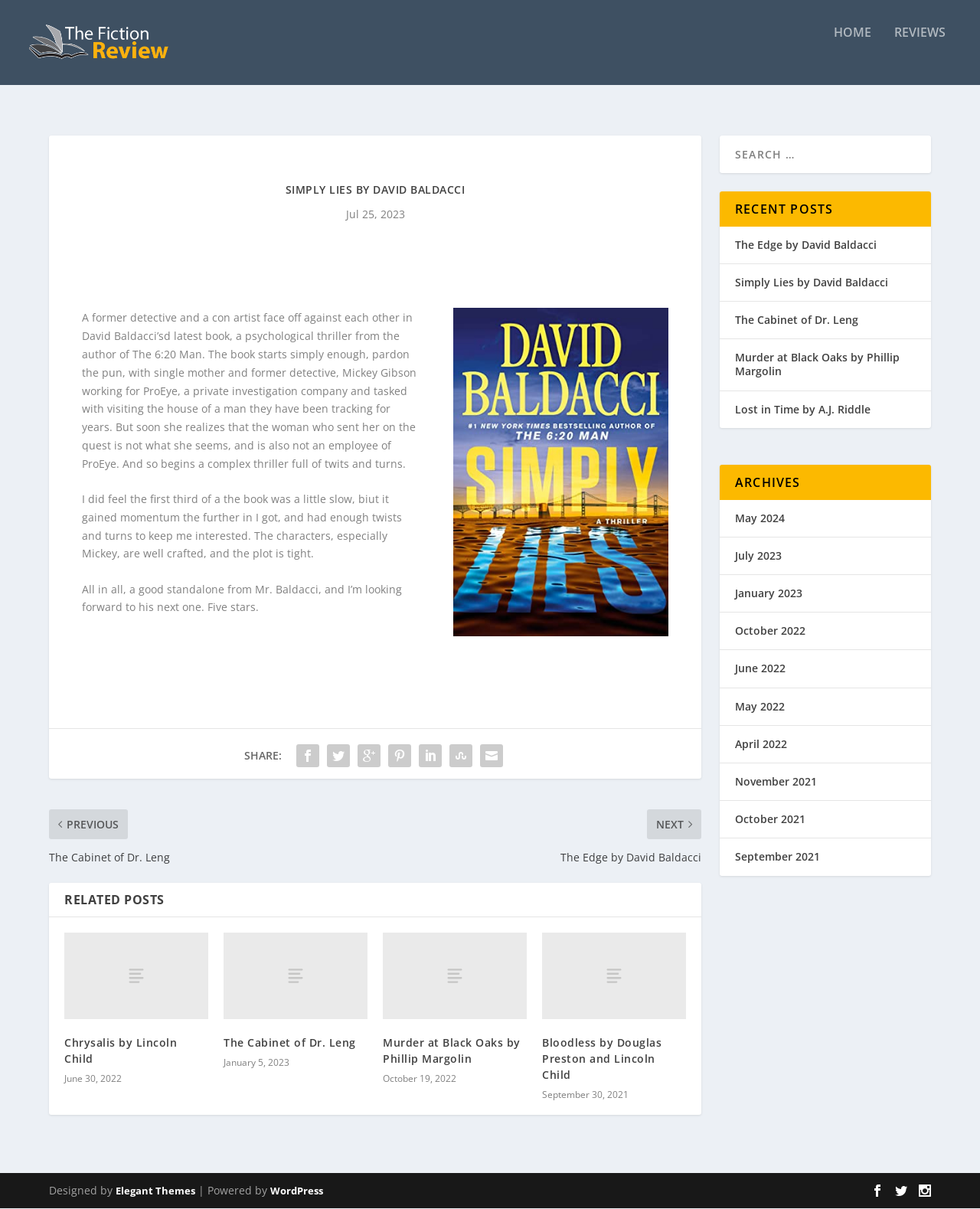Provide the bounding box coordinates of the section that needs to be clicked to accomplish the following instruction: "Read the review of Simply Lies by David Baldacci."

[0.05, 0.095, 0.716, 0.627]